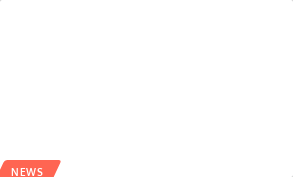Analyze the image and provide a detailed answer to the question: What is the goal of the partnership?

The caption states that the partnership aims to enhance educational offerings, focusing on training and development in today's evolving job market, which implies that the goal is to improve the quality and relevance of education.